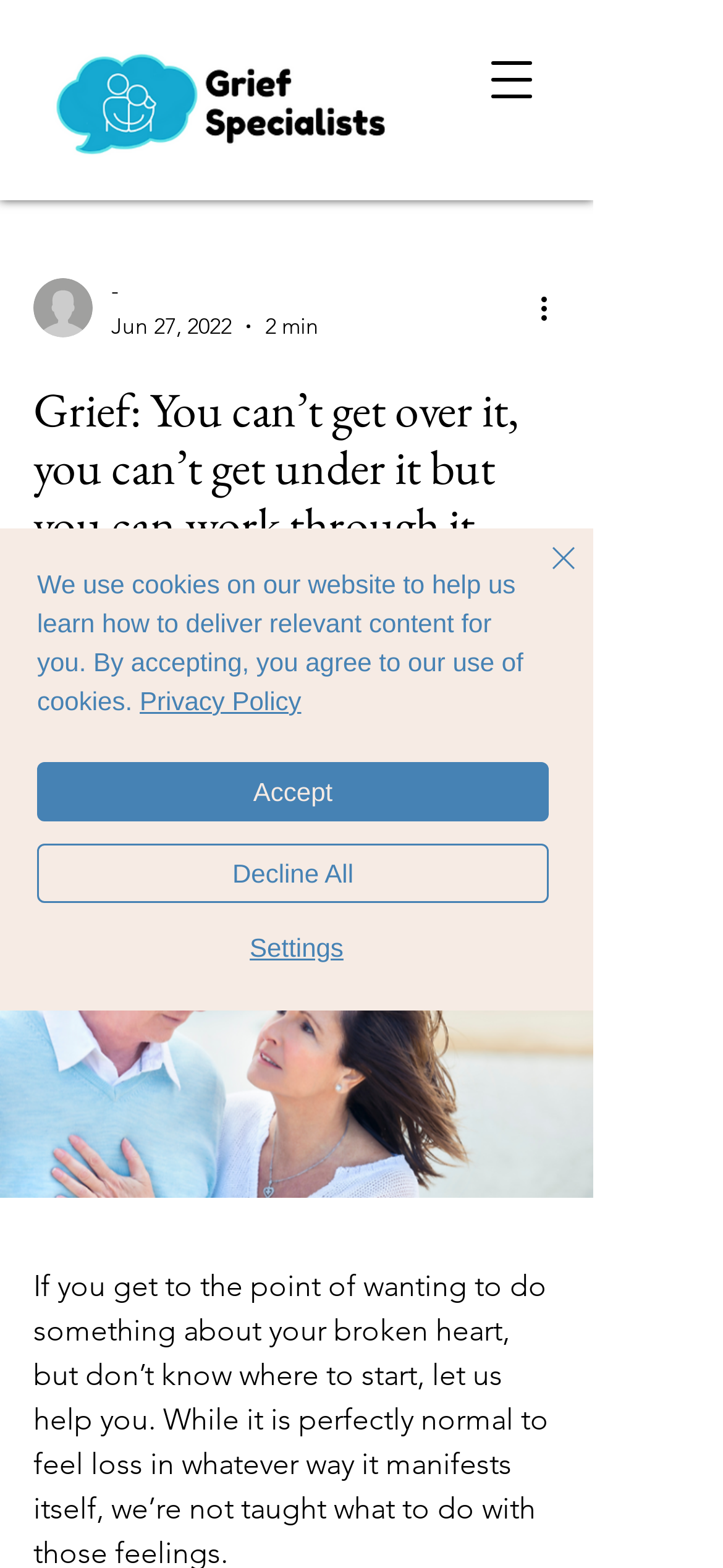Pinpoint the bounding box coordinates of the clickable element needed to complete the instruction: "View writer's picture". The coordinates should be provided as four float numbers between 0 and 1: [left, top, right, bottom].

[0.046, 0.177, 0.128, 0.215]